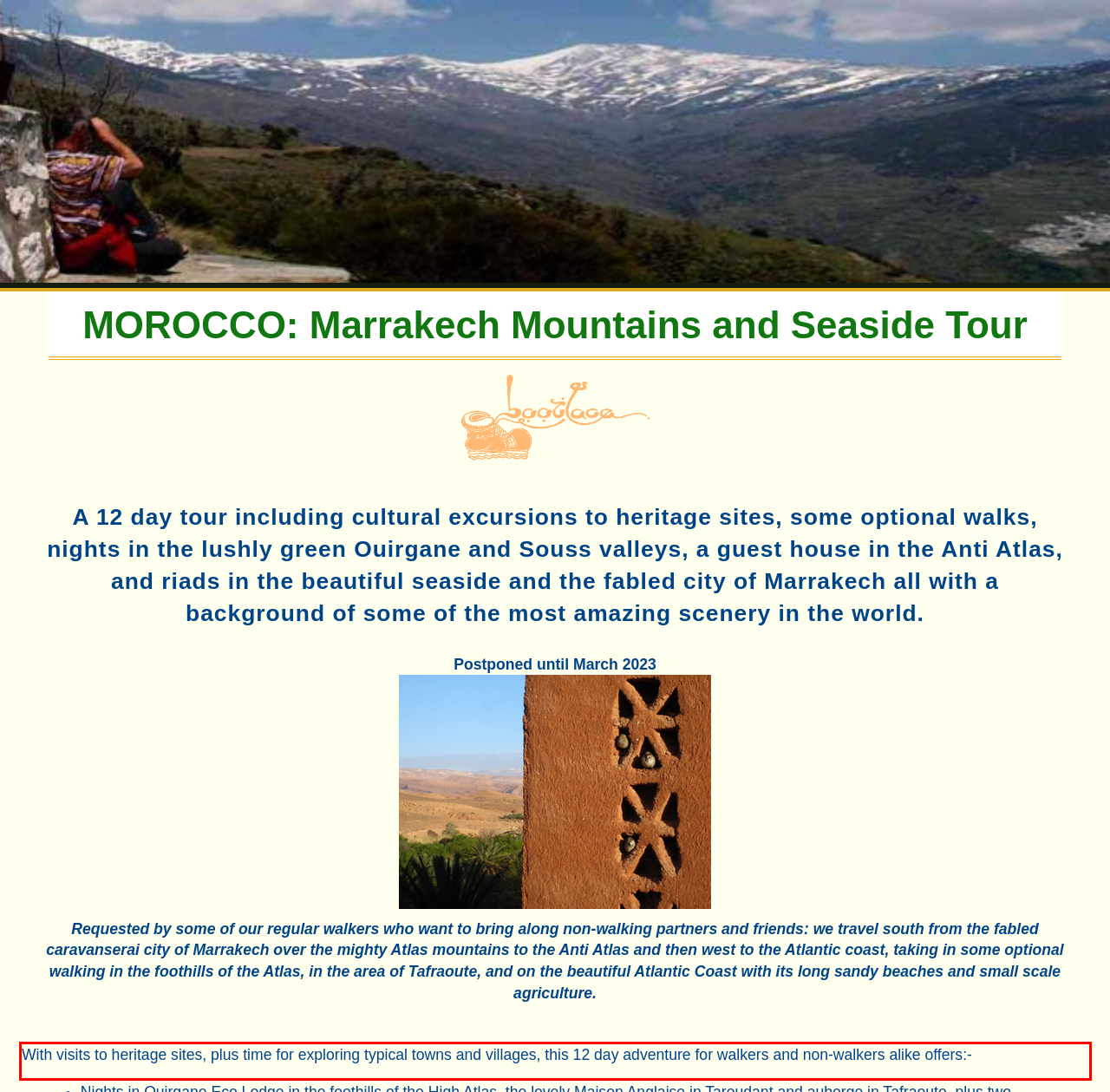In the screenshot of the webpage, find the red bounding box and perform OCR to obtain the text content restricted within this red bounding box.

With visits to heritage sites, plus time for exploring typical towns and villages, this 12 day adventure for walkers and non-walkers alike offers:-